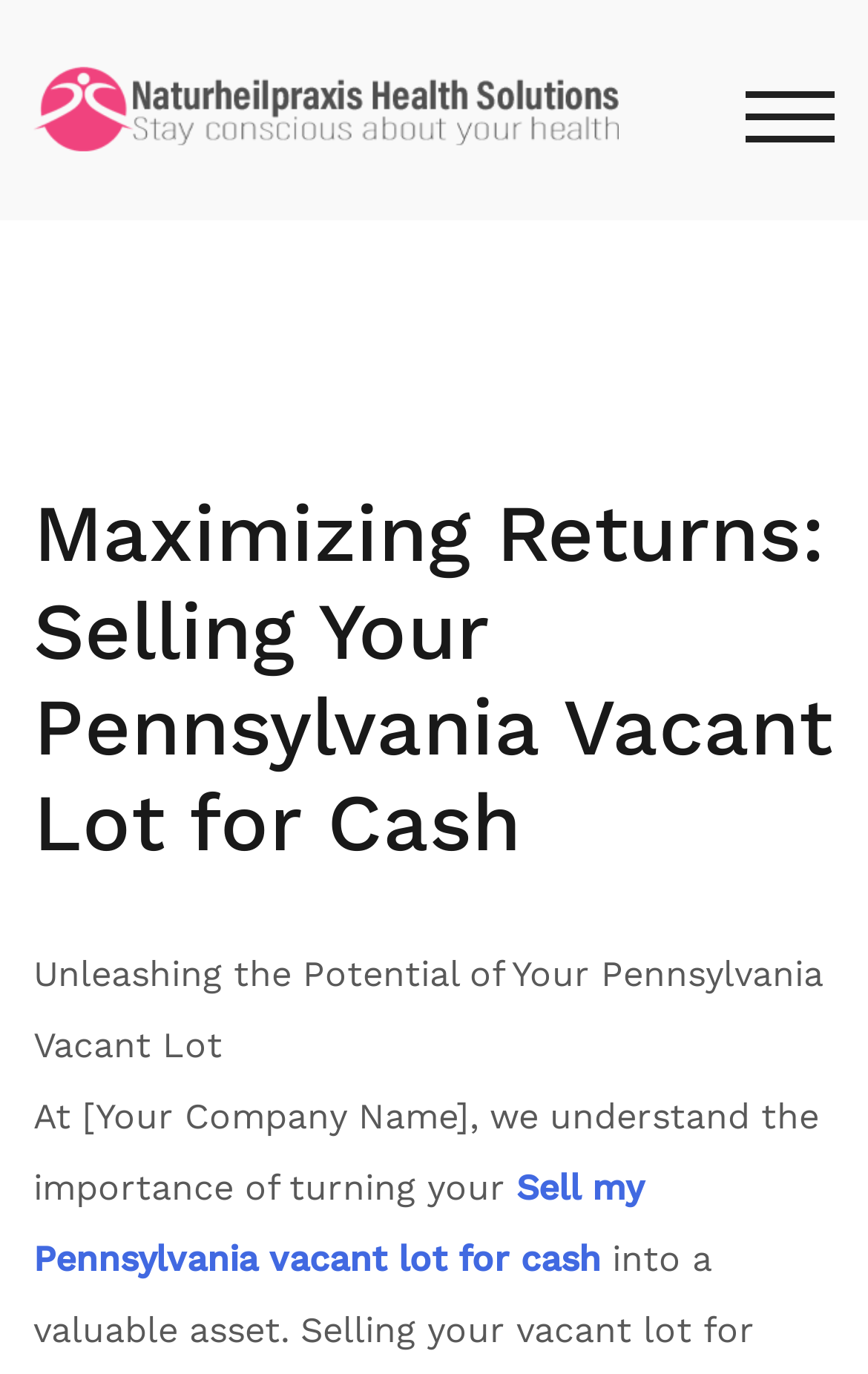Determine the bounding box coordinates of the UI element that matches the following description: "alt="Intelligent Health"". The coordinates should be four float numbers between 0 and 1 in the format [left, top, right, bottom].

None